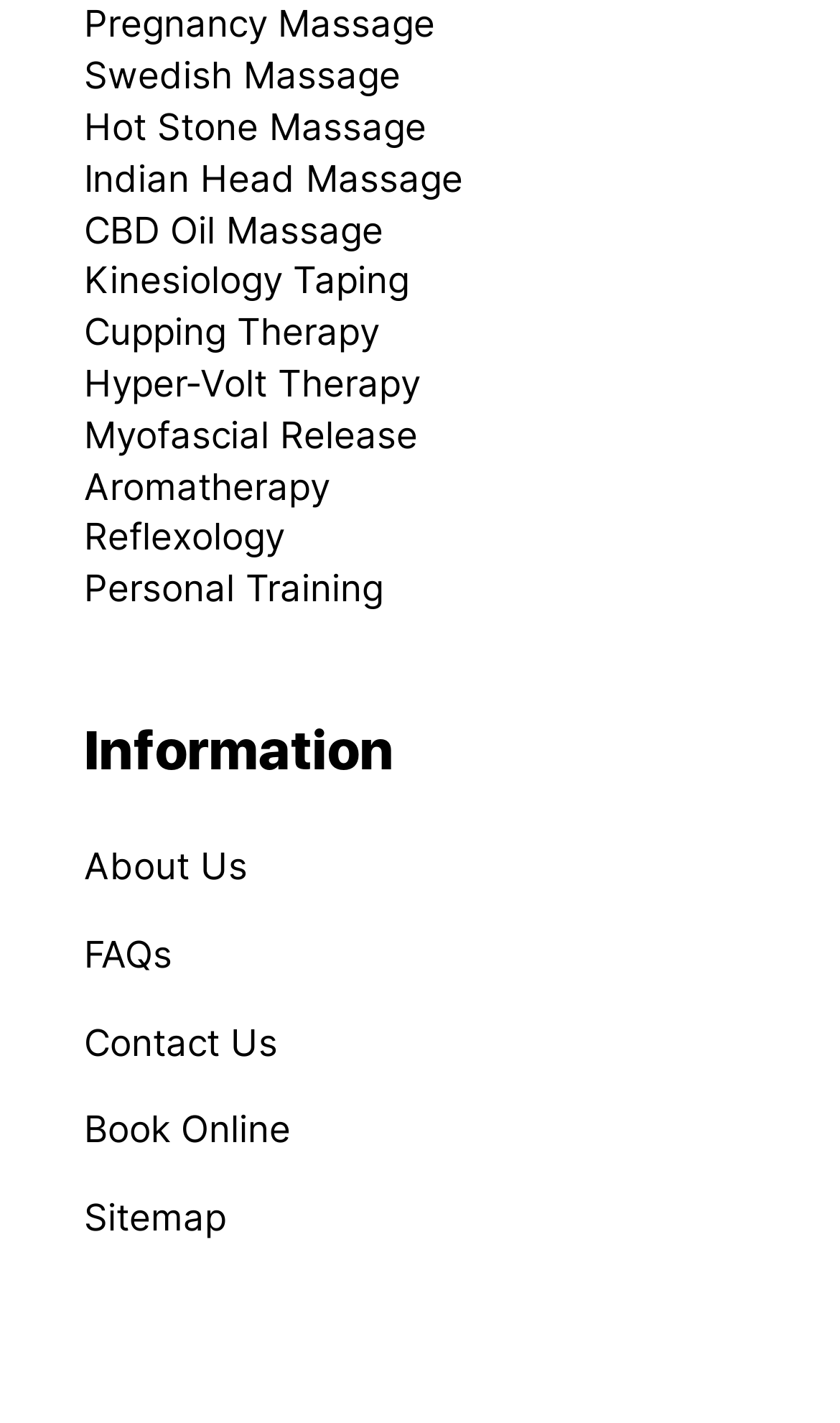Given the description of the UI element: "Indian Head Massage", predict the bounding box coordinates in the form of [left, top, right, bottom], with each value being a float between 0 and 1.

[0.1, 0.11, 0.551, 0.141]